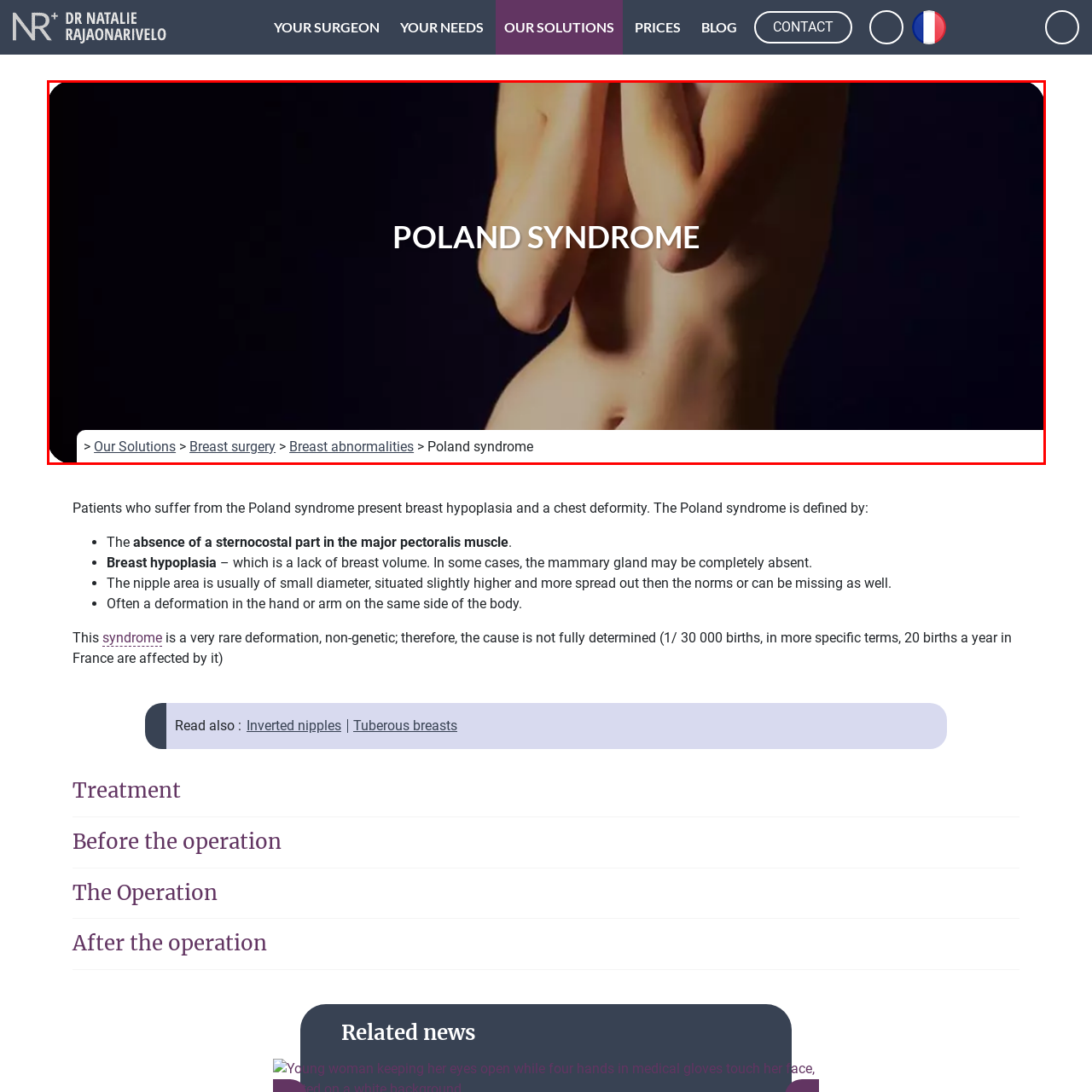Direct your attention to the red-bounded image and answer the question with a single word or phrase:
What is the background color of the image?

Dark